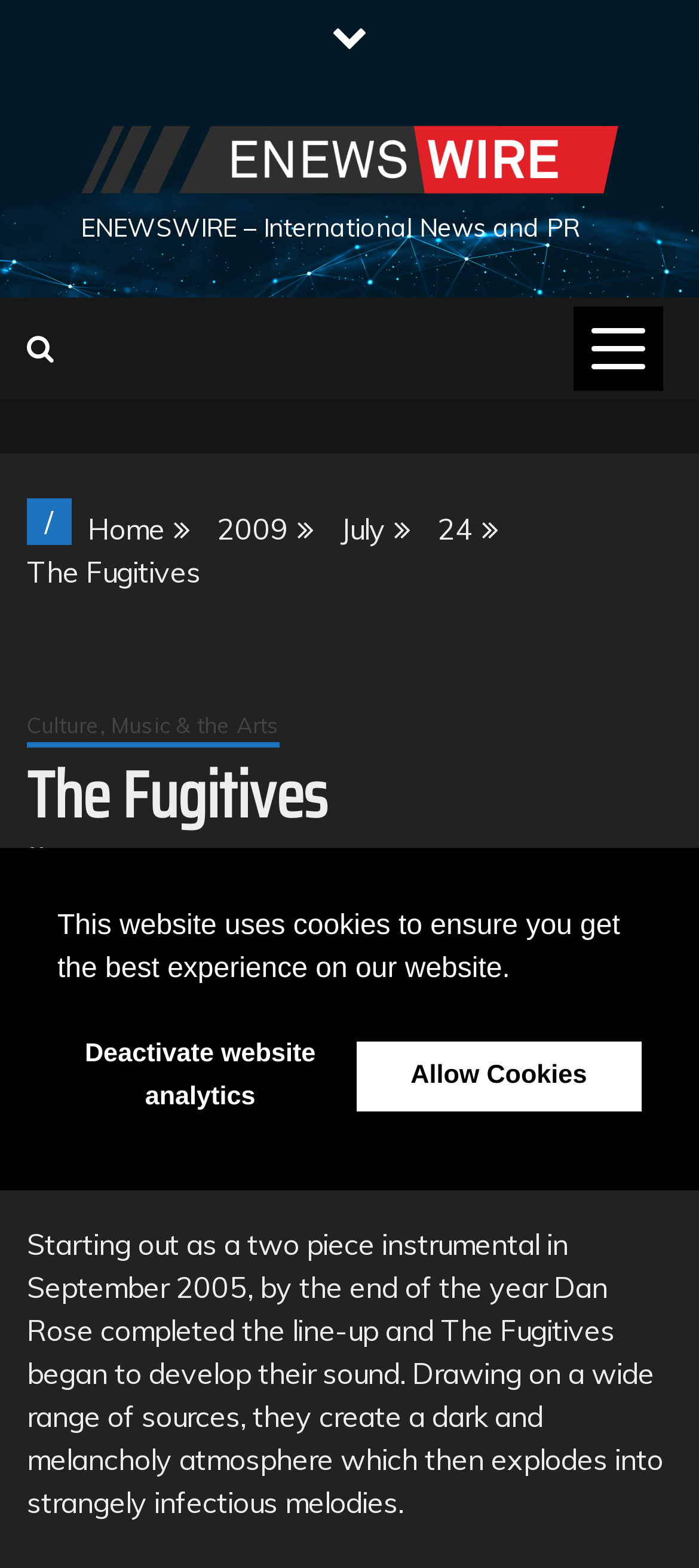Find the bounding box coordinates for the area that should be clicked to accomplish the instruction: "Click Aberystwyth University".

None